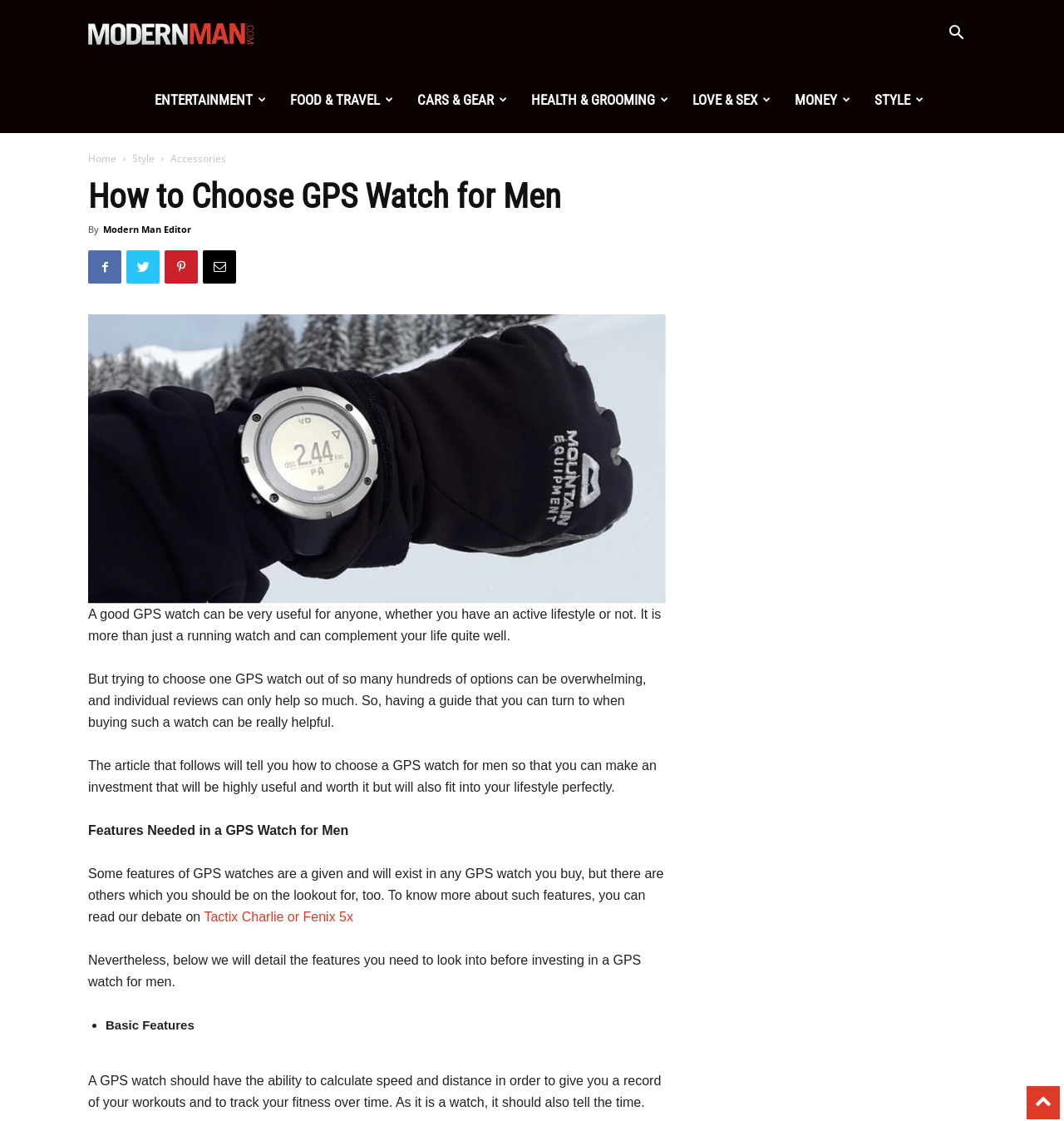Please indicate the bounding box coordinates of the element's region to be clicked to achieve the instruction: "Click on the 'HEALTH & GROOMING' link". Provide the coordinates as four float numbers between 0 and 1, i.e., [left, top, right, bottom].

[0.488, 0.059, 0.64, 0.119]